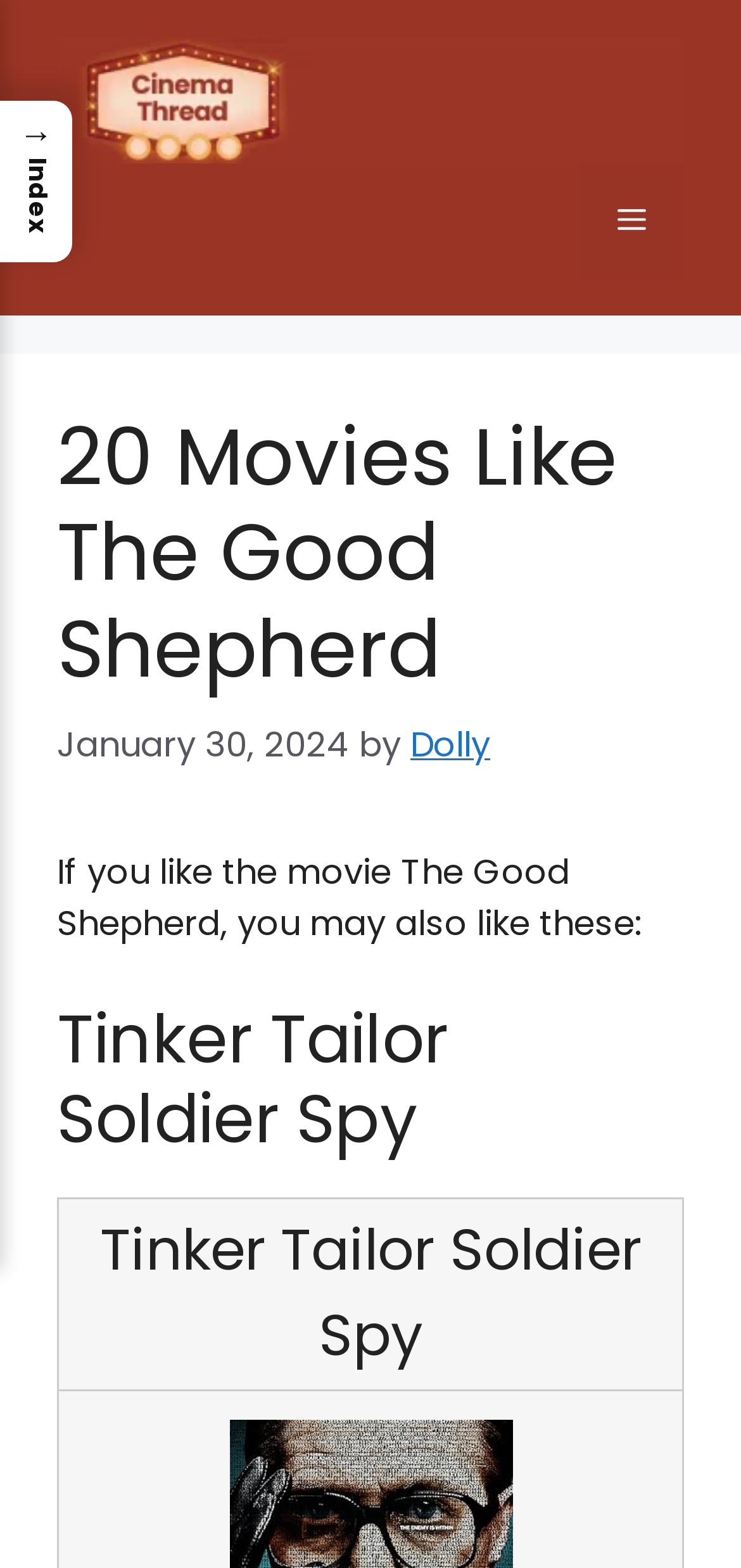What is the website's name?
Refer to the image and provide a concise answer in one word or phrase.

cinemathread.com